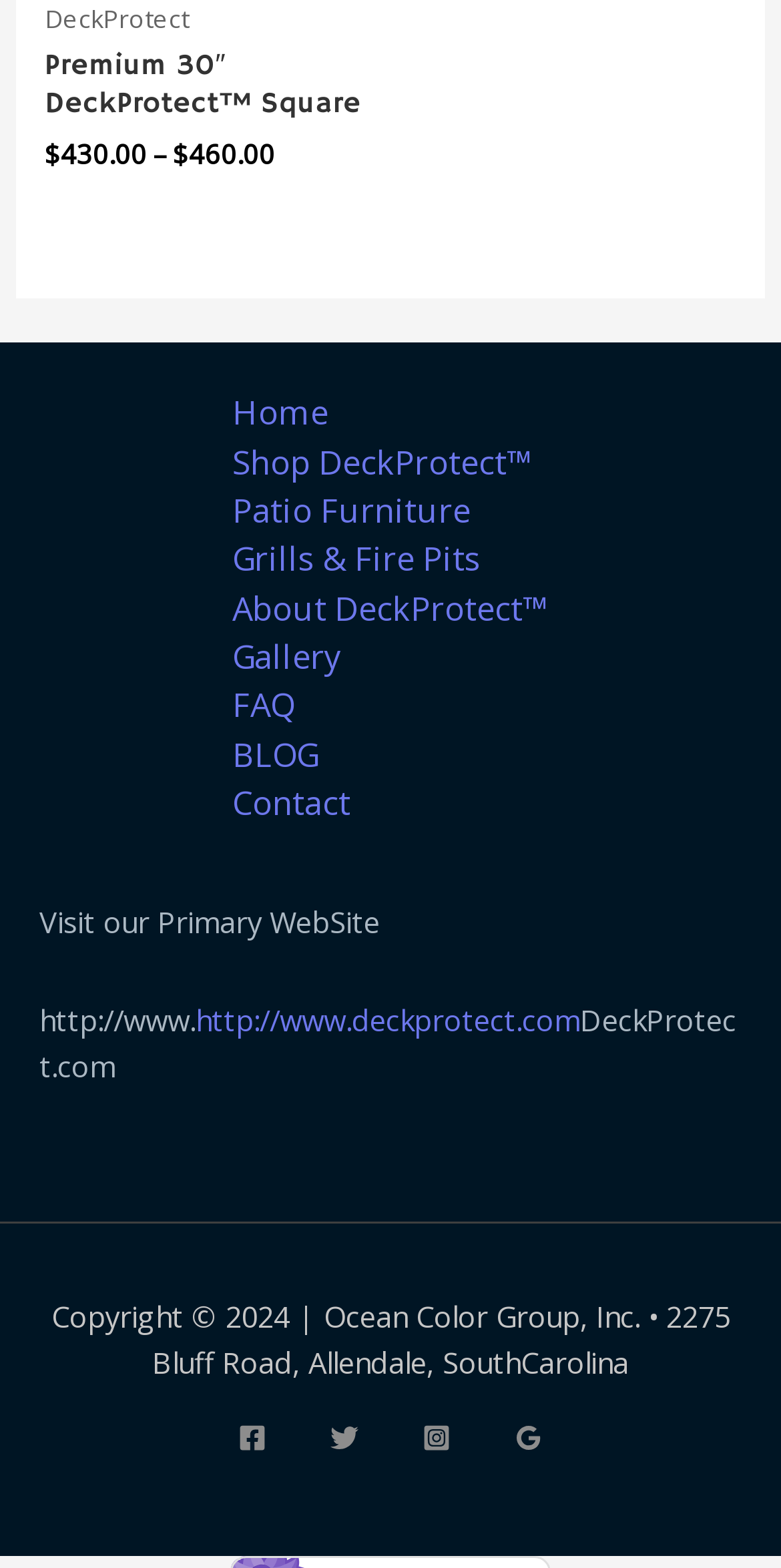Please specify the bounding box coordinates for the clickable region that will help you carry out the instruction: "Click on the 'Premium 30″ DeckProtect™ Square' link".

[0.058, 0.031, 0.474, 0.089]